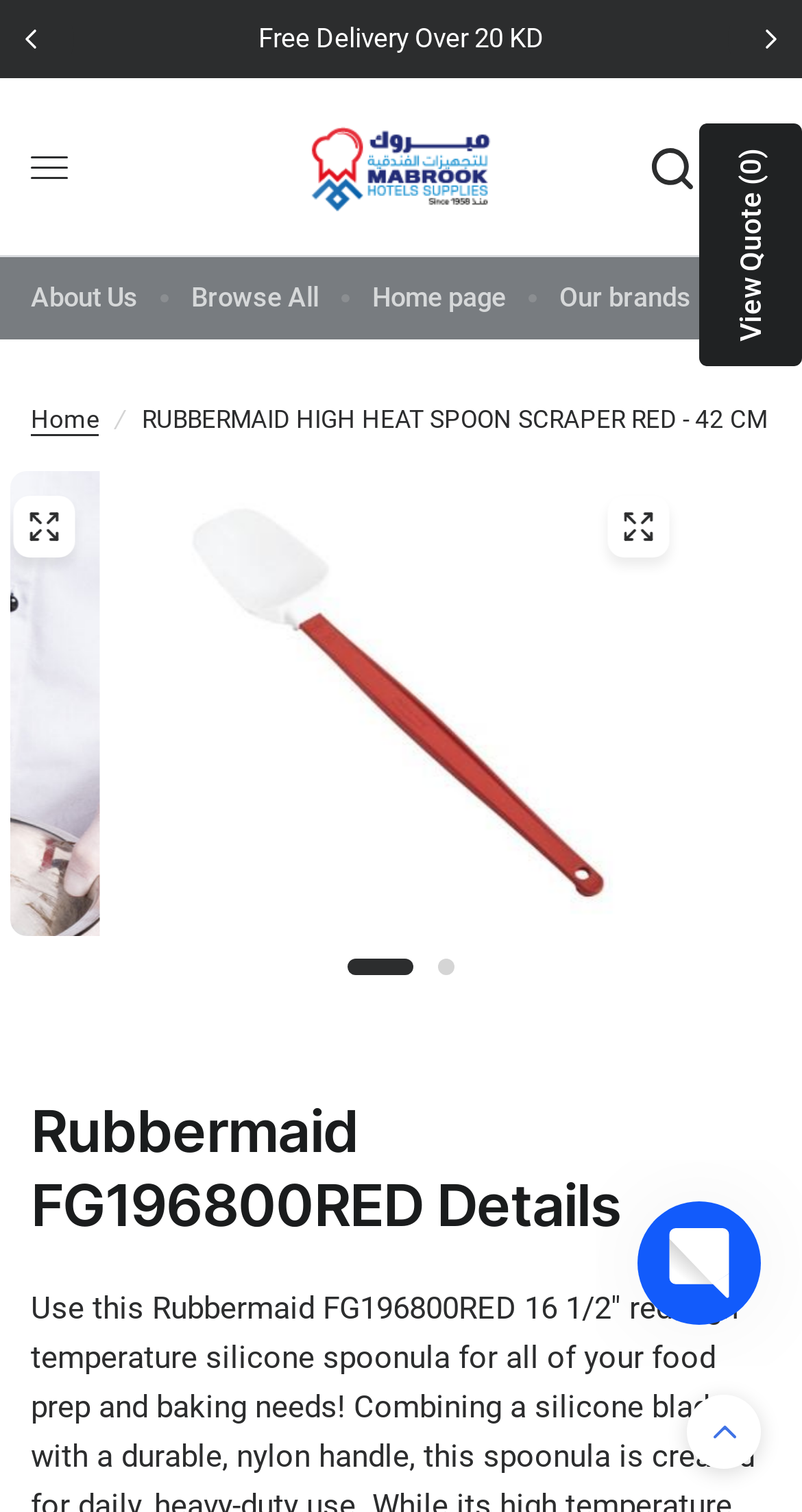Locate the UI element described by Main Menu and provide its bounding box coordinates. Use the format (top-left x, top-left y, bottom-right x, bottom-right y) with all values as floating point numbers between 0 and 1.

None